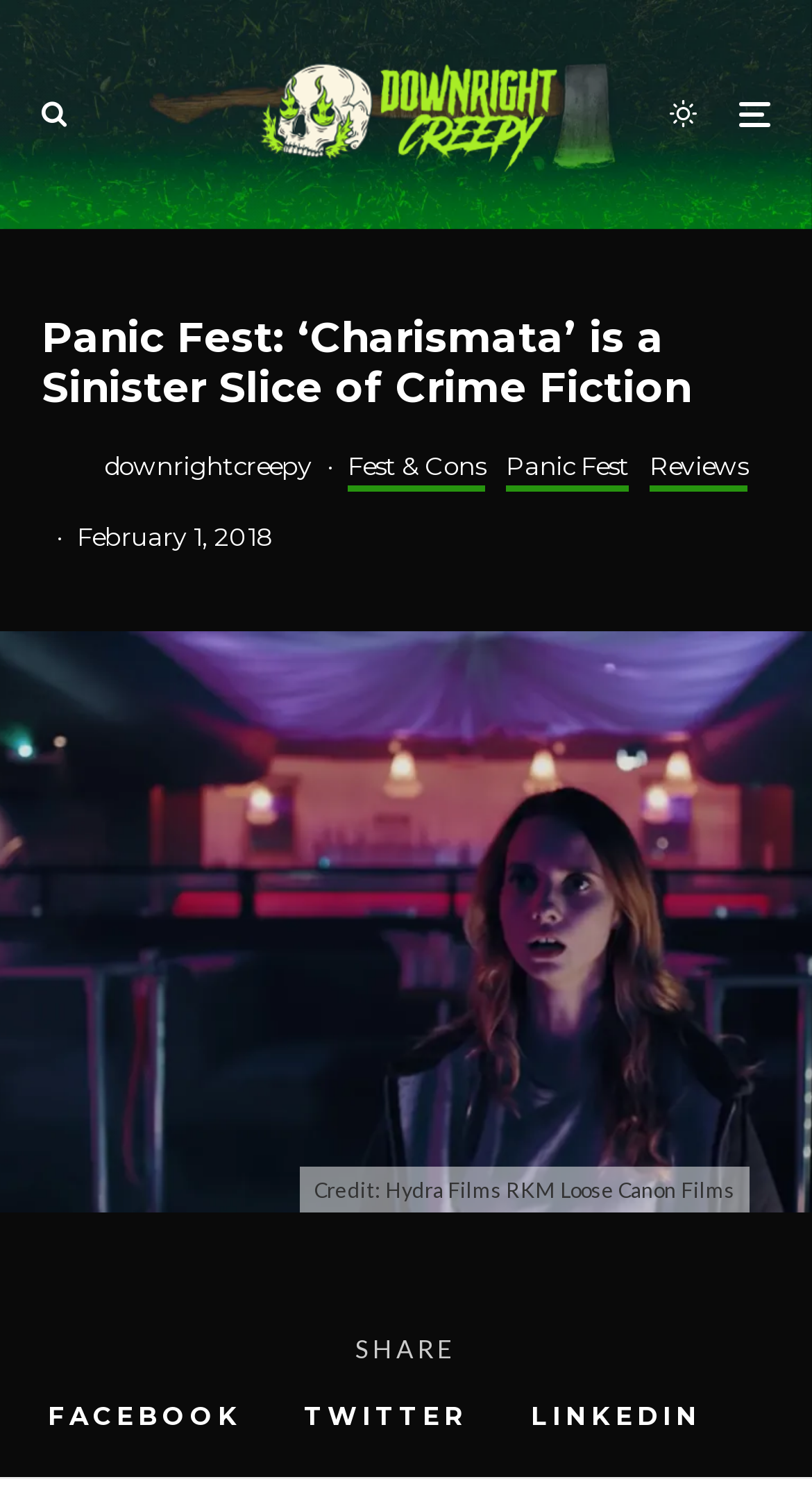Determine which piece of text is the heading of the webpage and provide it.

Panic Fest: ‘Charismata’ is a Sinister Slice of Crime Fiction